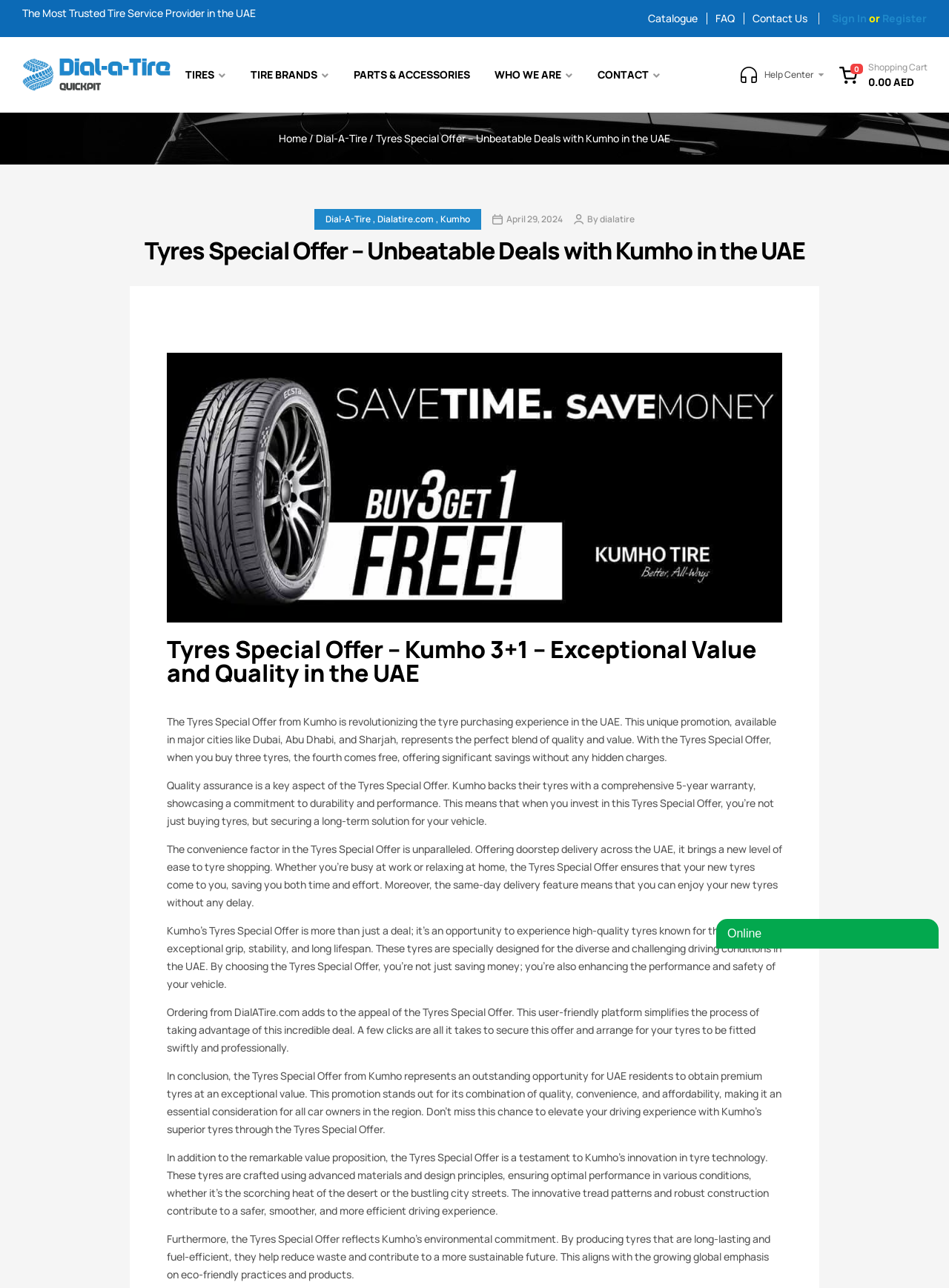Please reply to the following question with a single word or a short phrase:
What is the promotion offered by Kumho?

Buy 3, Get 1 Free